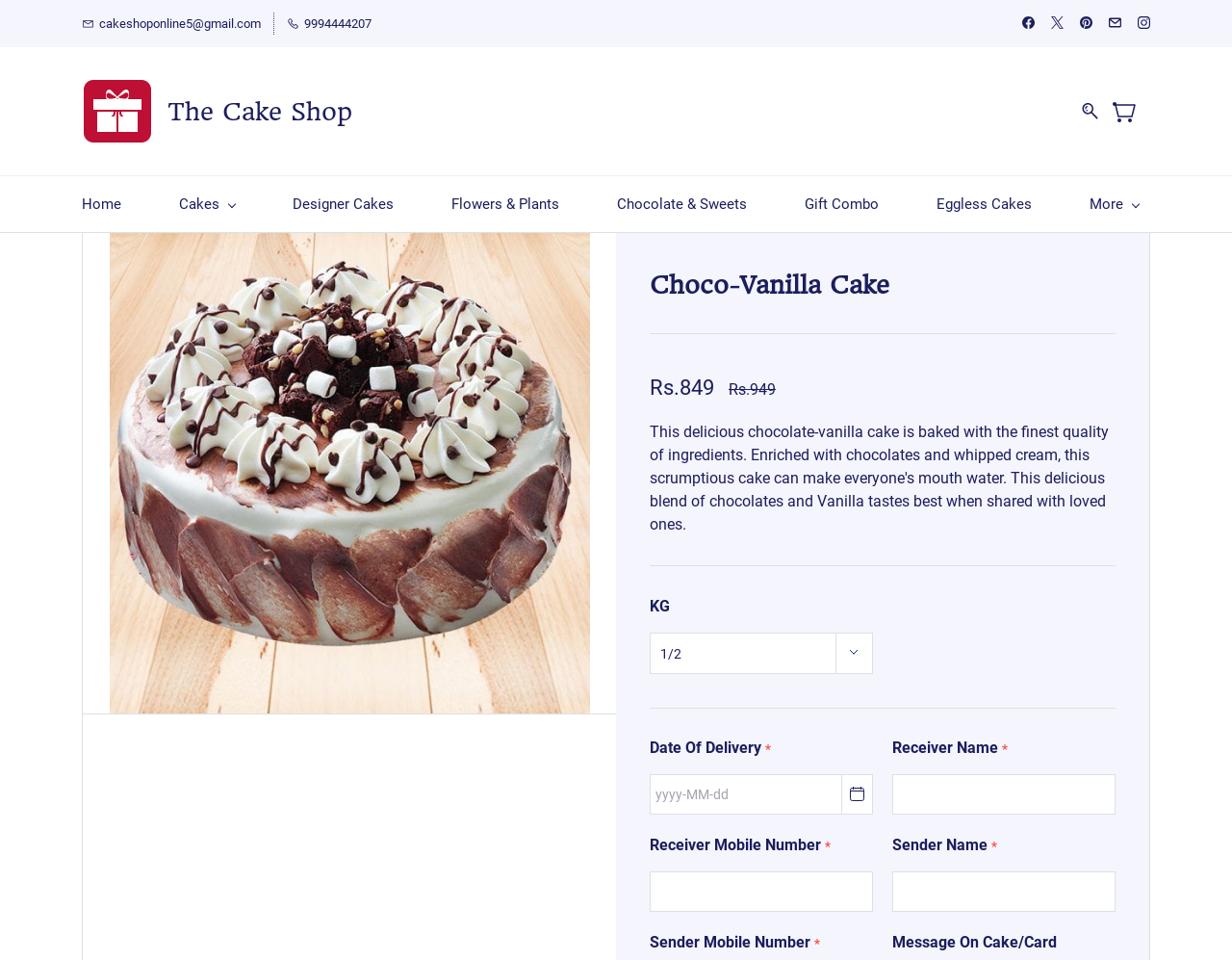Identify the bounding box coordinates of the region that should be clicked to execute the following instruction: "Click on Home".

None